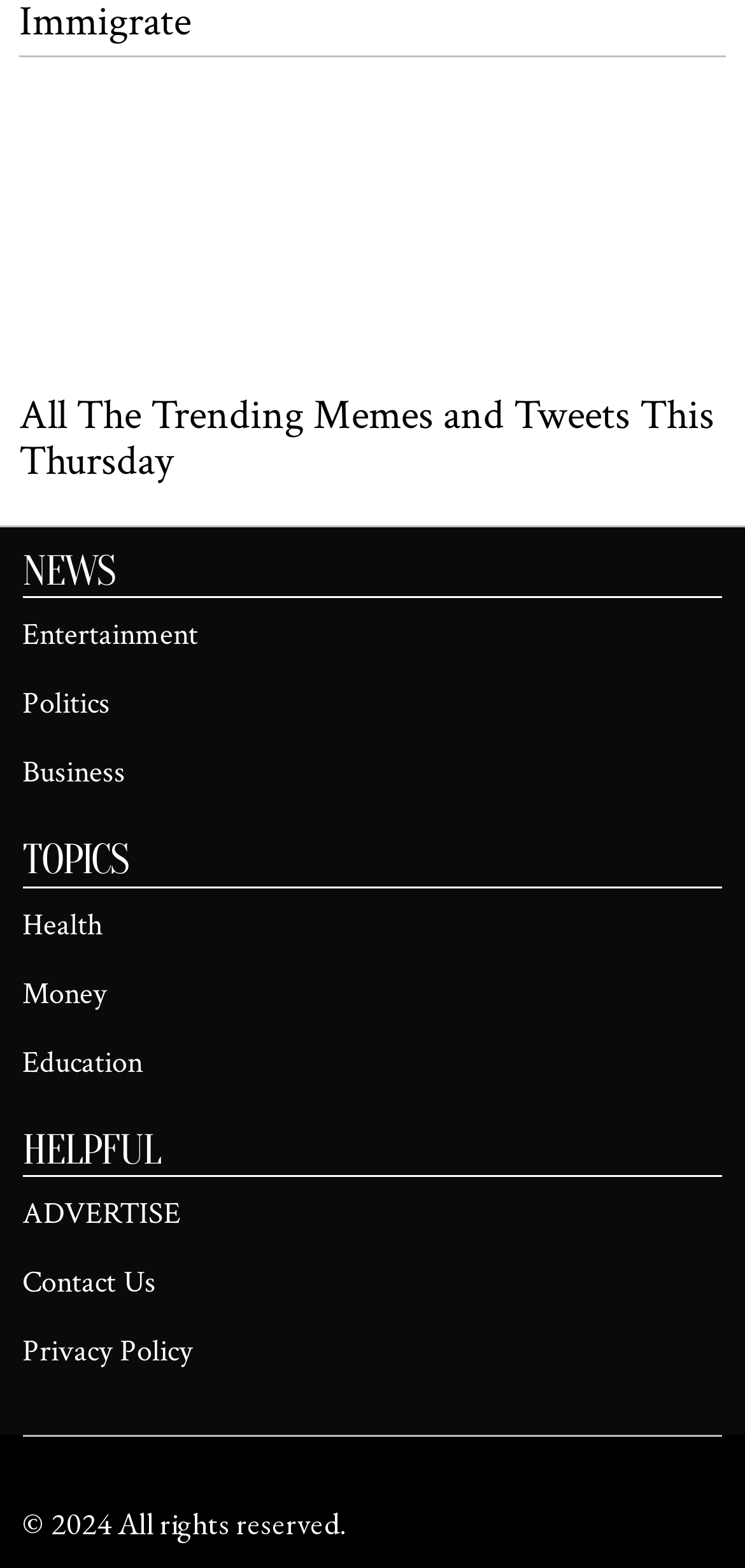Extract the bounding box of the UI element described as: "Lifting and transporting".

None